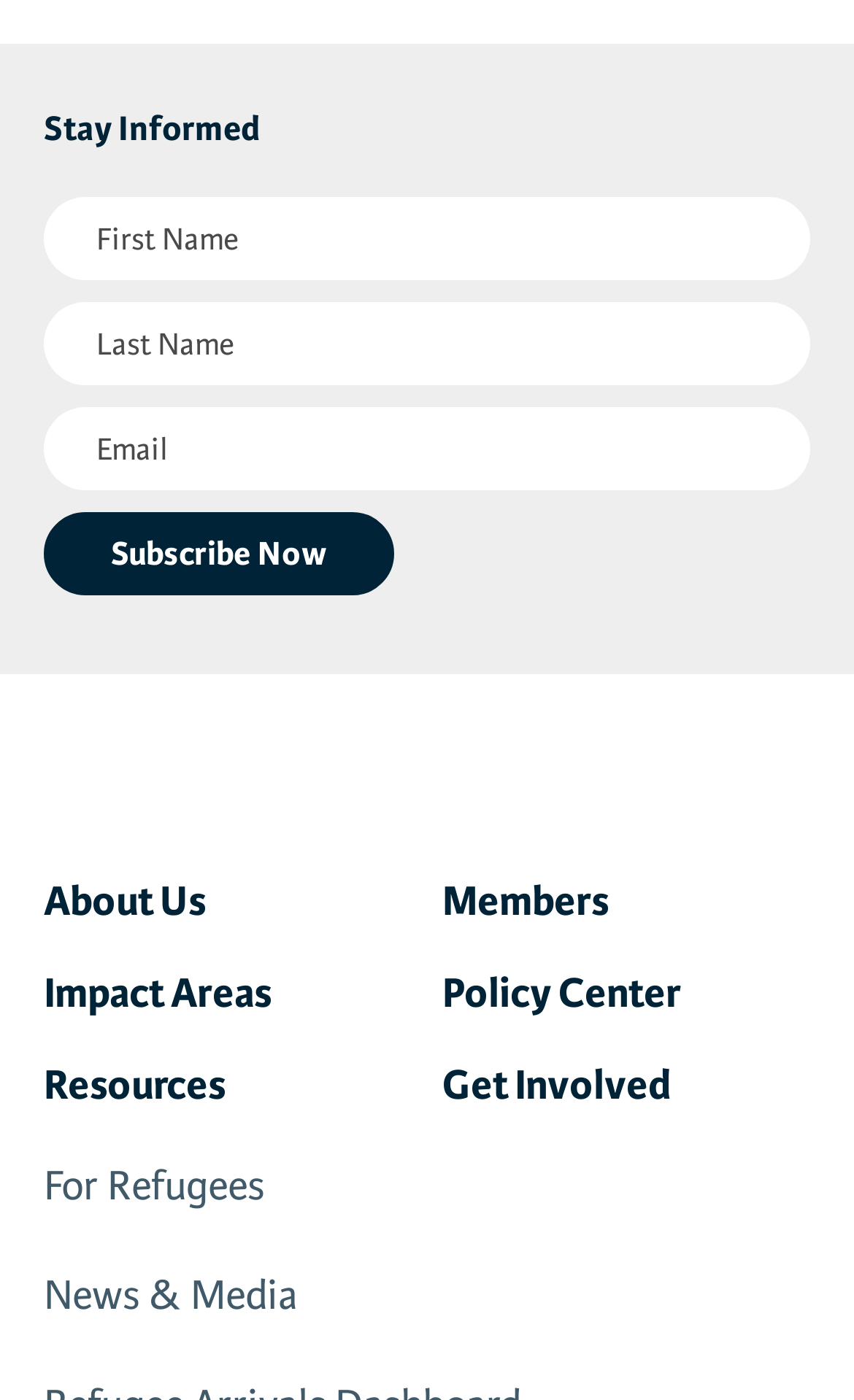How many links are in the navigation menu?
Please provide a comprehensive answer to the question based on the webpage screenshot.

The navigation menu has links to 'About Us', 'Members', 'Impact Areas', 'Policy Center', 'Resources', 'Get Involved', 'For Refugees', and 'News & Media', for a total of 9 links.